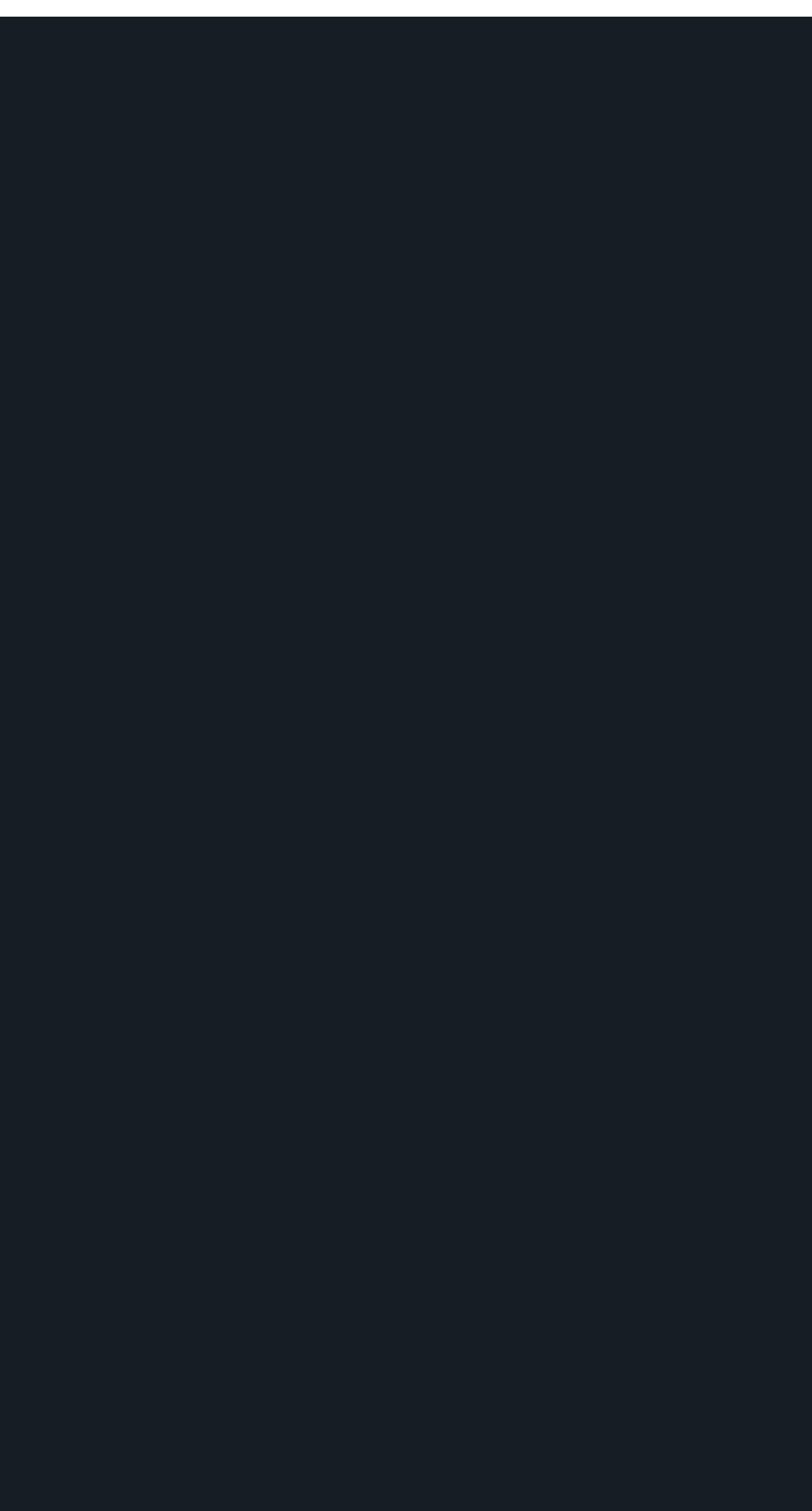Identify the bounding box of the UI element that matches this description: "How we work".

[0.077, 0.209, 0.428, 0.248]